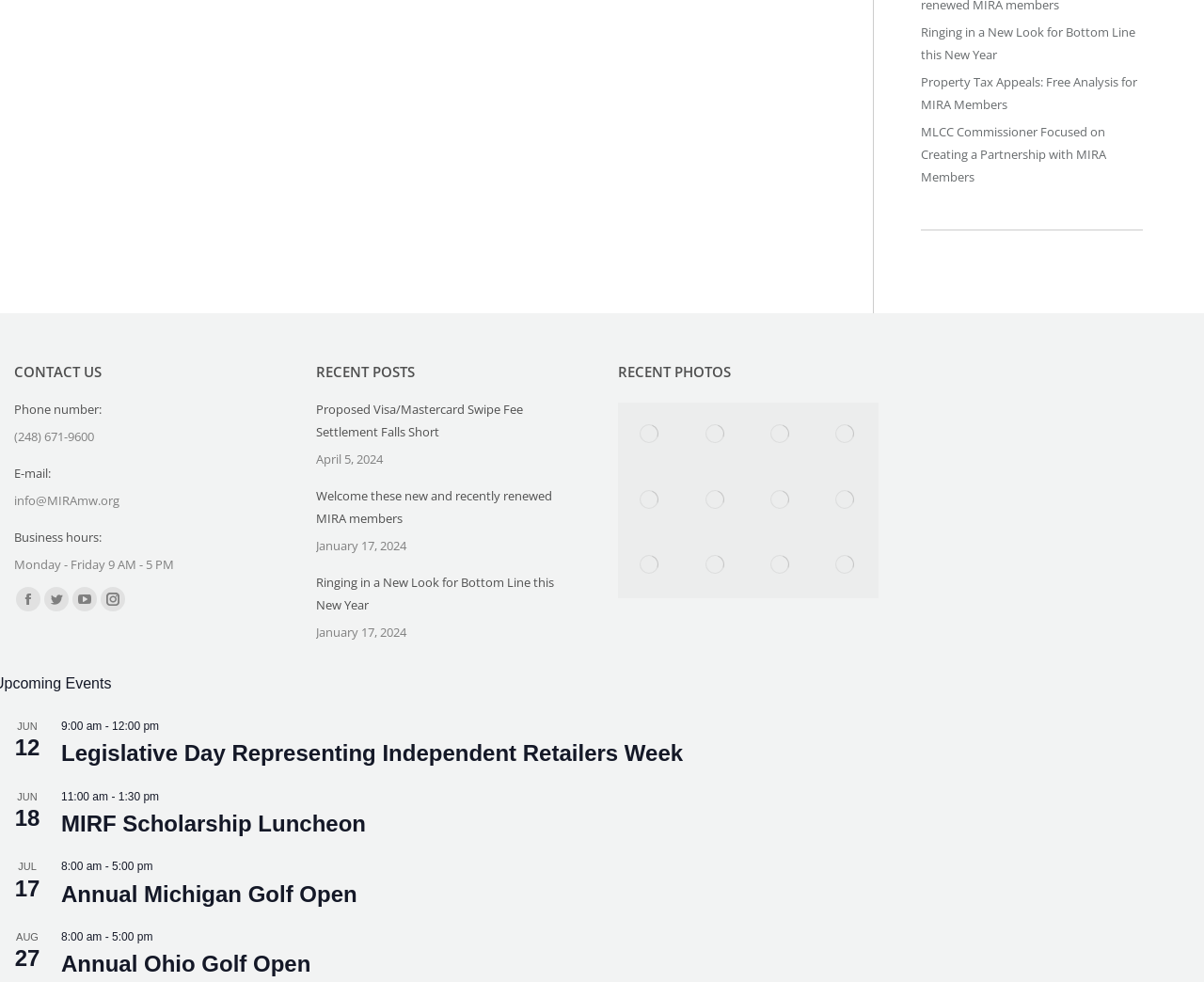How many social media links are there?
Provide a detailed answer to the question using information from the image.

I found the social media links by looking at the 'Find us on:' section, which has four links to Facebook, Twitter, YouTube, and Instagram.